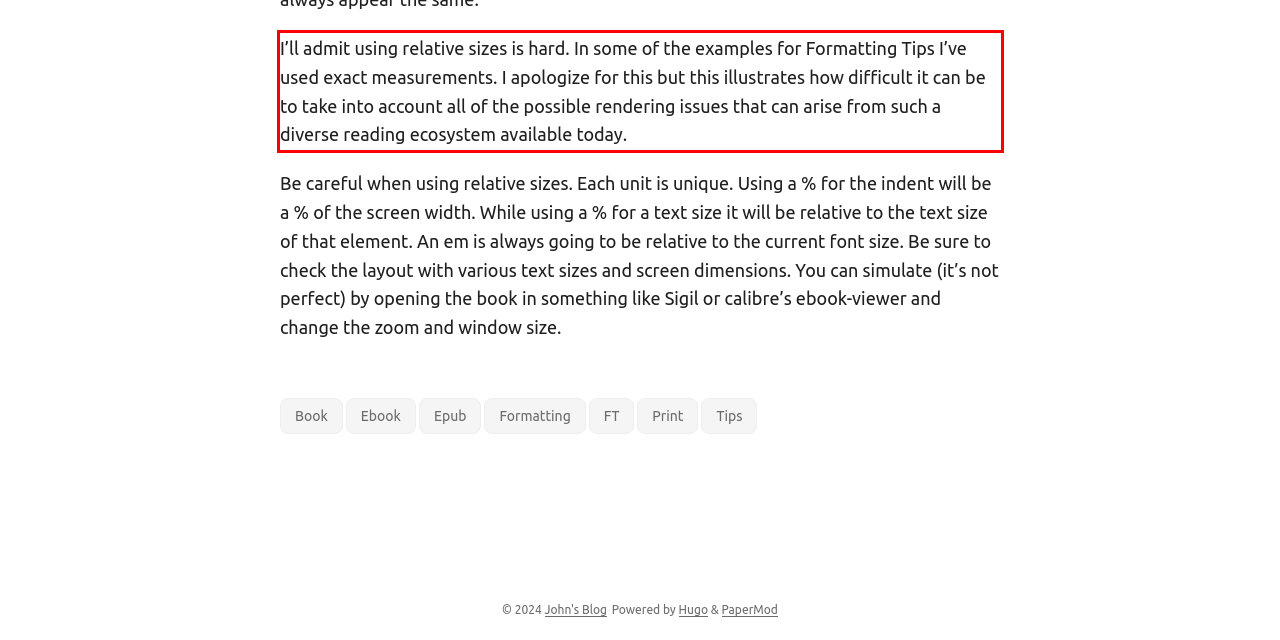Given a screenshot of a webpage, locate the red bounding box and extract the text it encloses.

I’ll admit using relative sizes is hard. In some of the examples for Formatting Tips I’ve used exact measurements. I apologize for this but this illustrates how difficult it can be to take into account all of the possible rendering issues that can arise from such a diverse reading ecosystem available today.